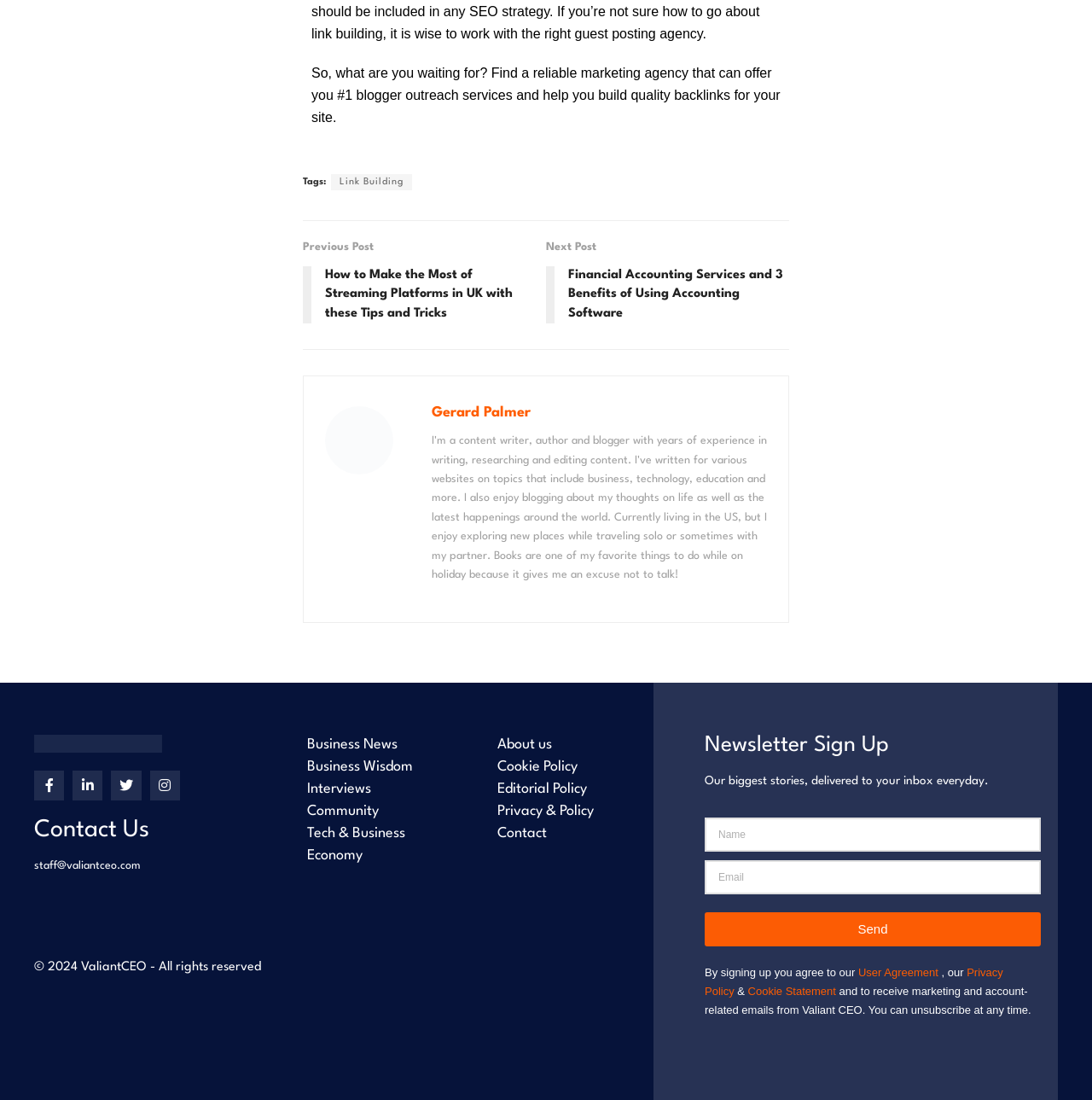Answer the question briefly using a single word or phrase: 
What is the email address to contact the staff?

staff@valiantceo.com